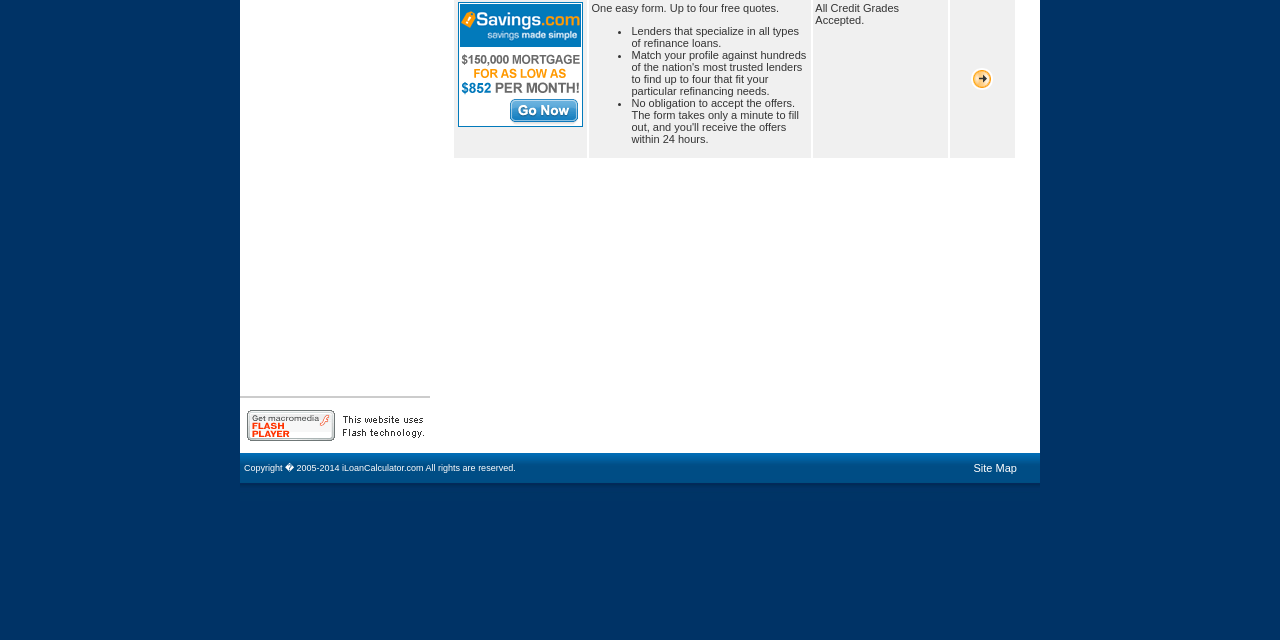Identify the bounding box for the described UI element: "Site Map".

[0.759, 0.722, 0.798, 0.741]